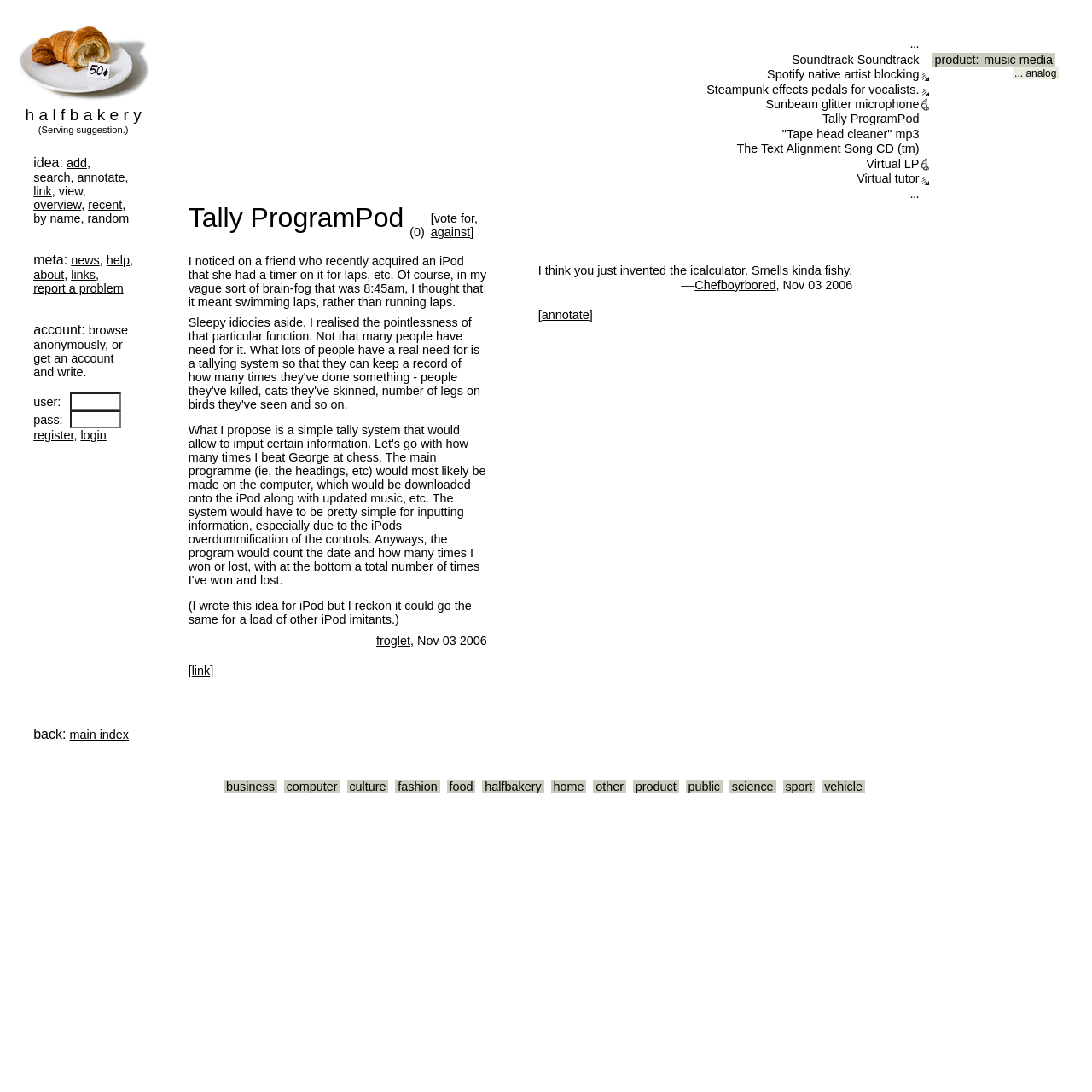Determine the bounding box coordinates of the clickable element to achieve the following action: 'view the 'Tally ProgramPod' link'. Provide the coordinates as four float values between 0 and 1, formatted as [left, top, right, bottom].

[0.753, 0.103, 0.842, 0.115]